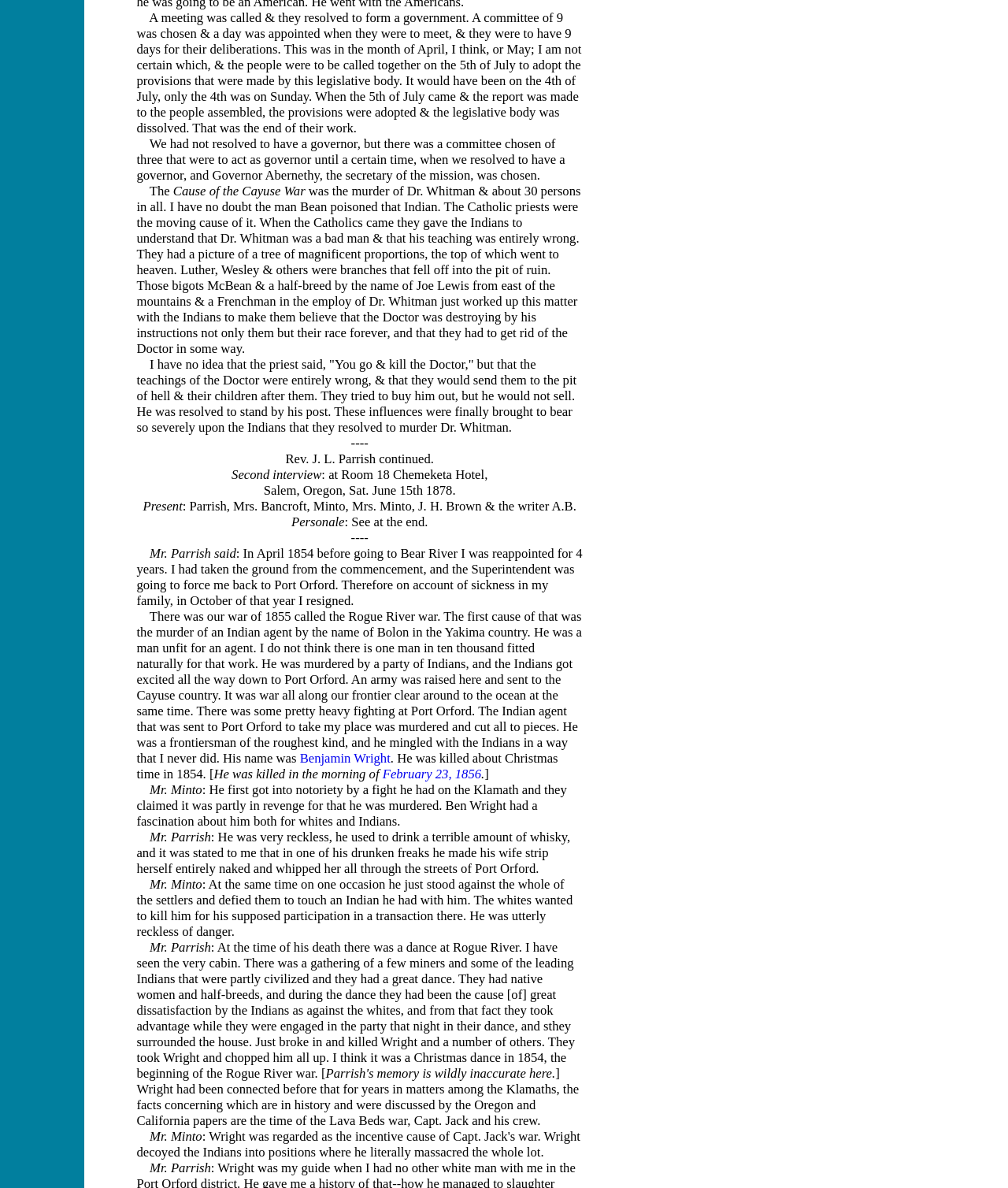Please use the details from the image to answer the following question comprehensively:
What was the name of the Indian agent murdered in 1854?

The text states that the Indian agent Benjamin Wright was murdered in 1854, and his body was cut all to pieces. He was a frontiersman of the roughest kind and was killed about Christmas time in 1854.